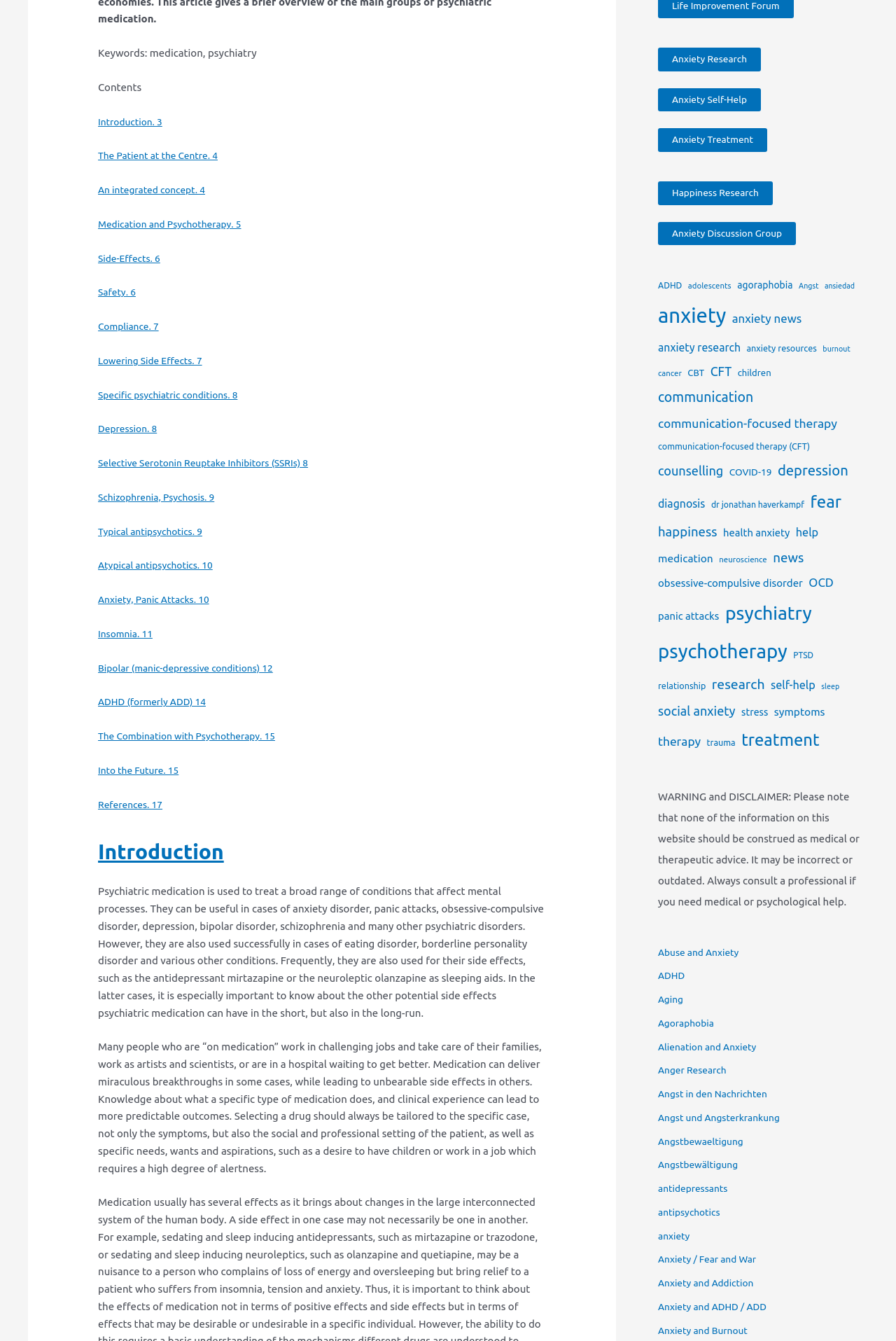Please identify the bounding box coordinates of the element I should click to complete this instruction: 'Explore Anxiety Research'. The coordinates should be given as four float numbers between 0 and 1, like this: [left, top, right, bottom].

[0.734, 0.106, 0.857, 0.125]